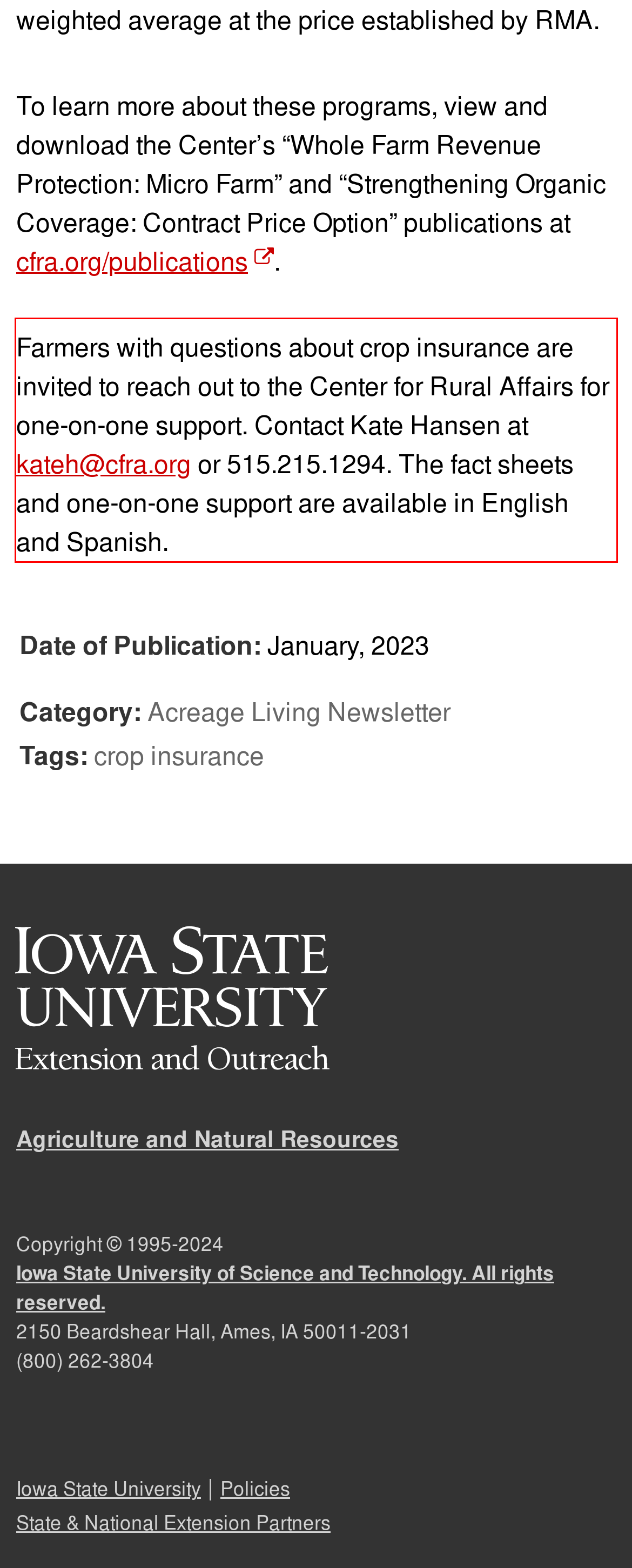Identify and extract the text within the red rectangle in the screenshot of the webpage.

Farmers with questions about crop insurance are invited to reach out to the Center for Rural Affairs for one-on-one support. Contact Kate Hansen at kateh@cfra.org or 515.215.1294. The fact sheets and one-on-one support are available in English and Spanish.